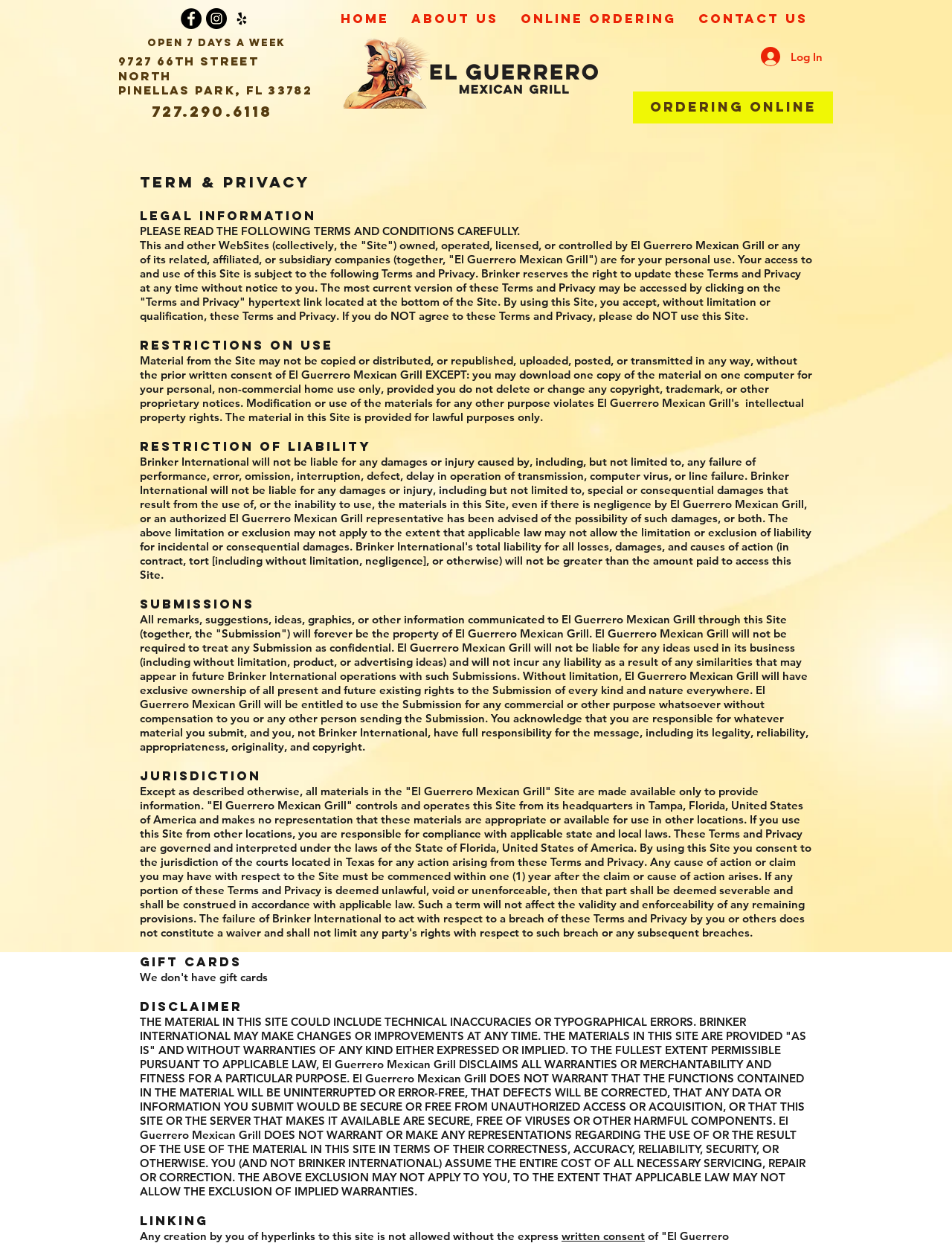Determine the bounding box coordinates of the section to be clicked to follow the instruction: "Click on the 'ordering online' link". The coordinates should be given as four float numbers between 0 and 1, formatted as [left, top, right, bottom].

[0.665, 0.073, 0.875, 0.099]